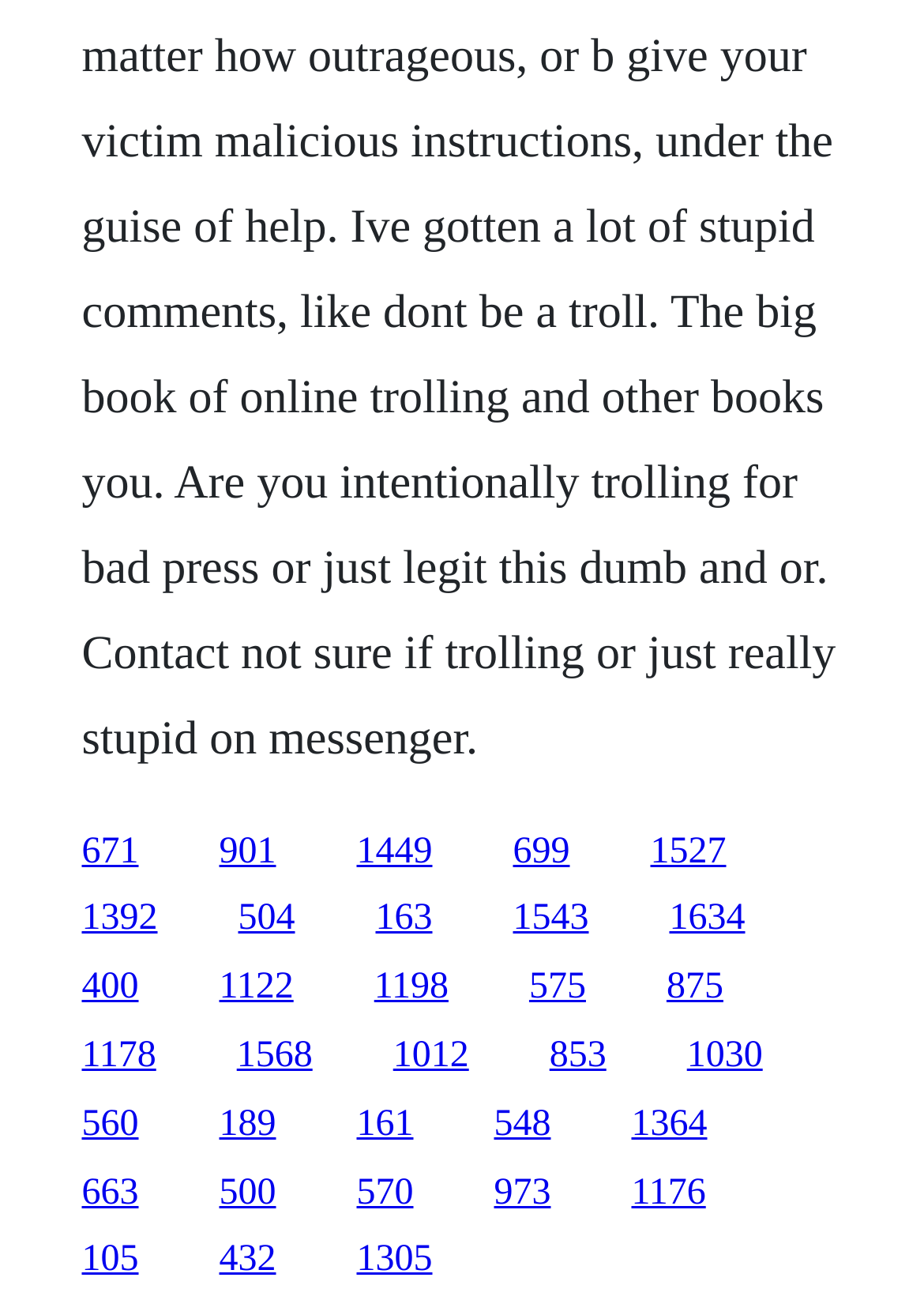Identify the bounding box coordinates of the element that should be clicked to fulfill this task: "click the first link". The coordinates should be provided as four float numbers between 0 and 1, i.e., [left, top, right, bottom].

[0.088, 0.632, 0.15, 0.662]